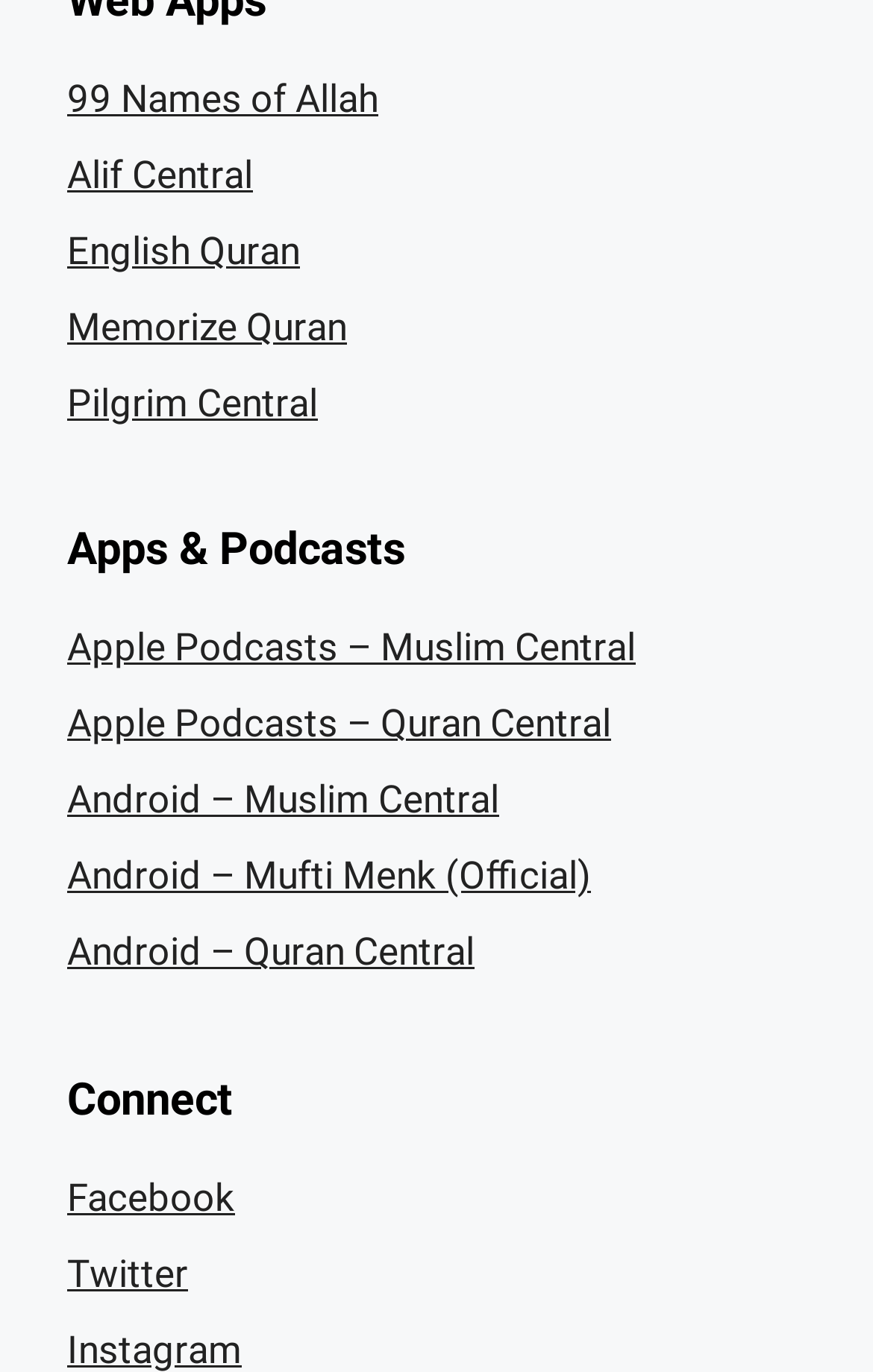Answer this question using a single word or a brief phrase:
What are the different sections on this webpage?

Apps & Podcasts, Connect